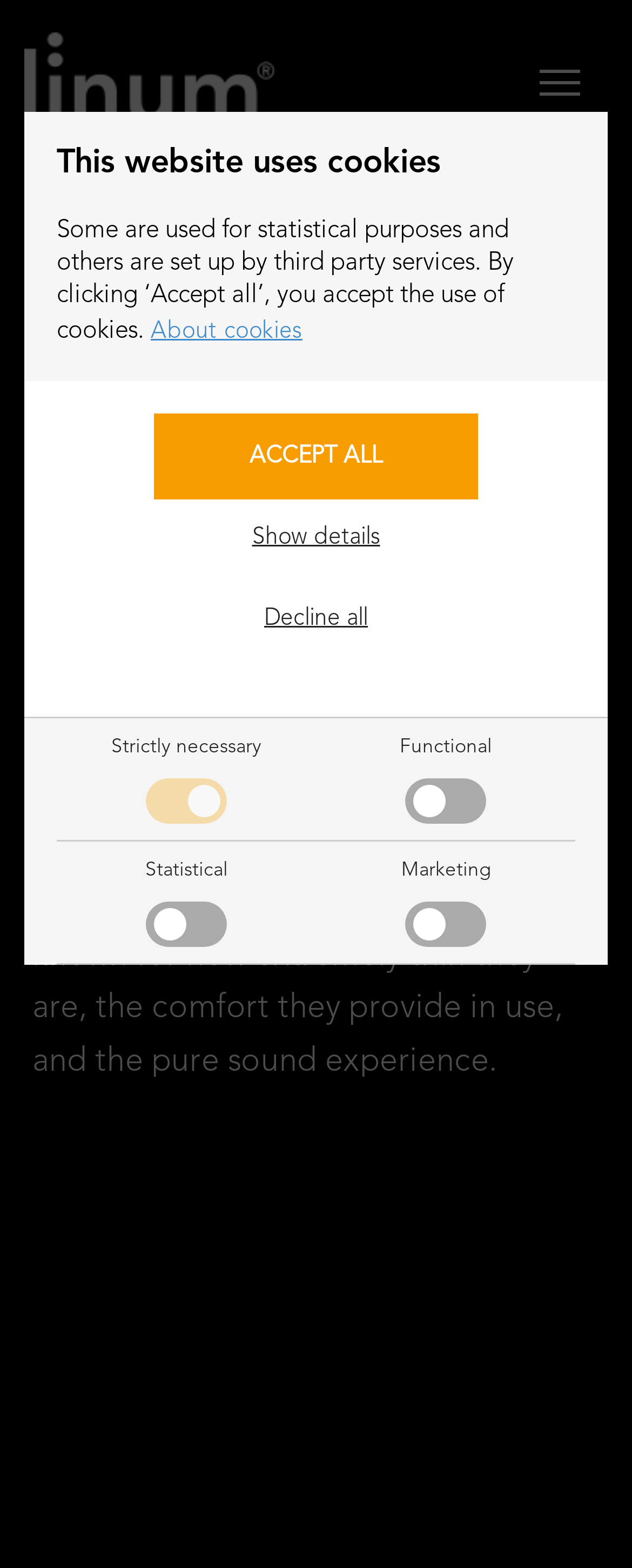Highlight the bounding box coordinates of the element that should be clicked to carry out the following instruction: "View the image". The coordinates must be given as four float numbers ranging from 0 to 1, i.e., [left, top, right, bottom].

[0.051, 0.124, 0.949, 0.305]